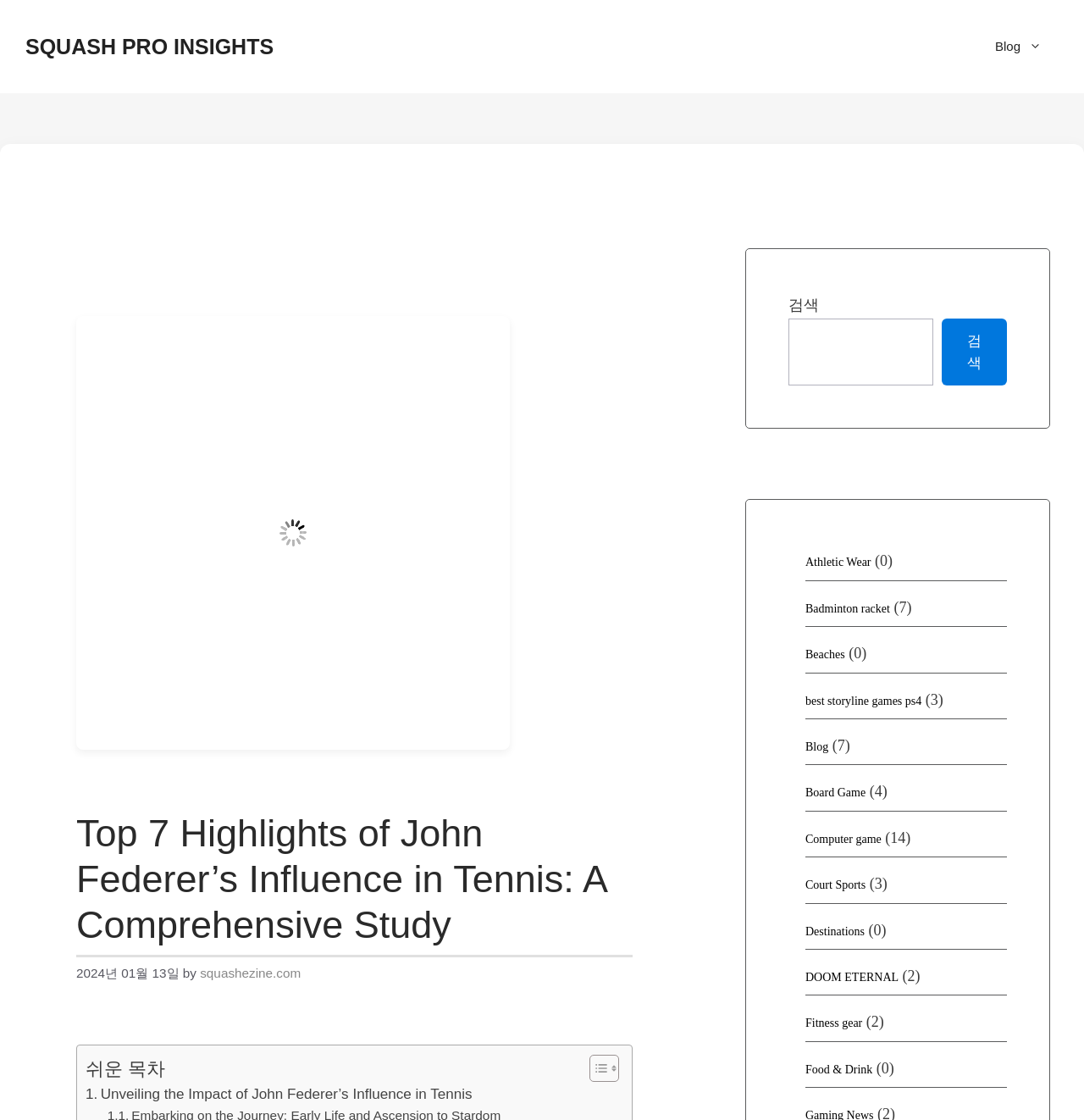What is the name of the website?
Using the information from the image, give a concise answer in one word or a short phrase.

SQUASH PRO INSIGHTS